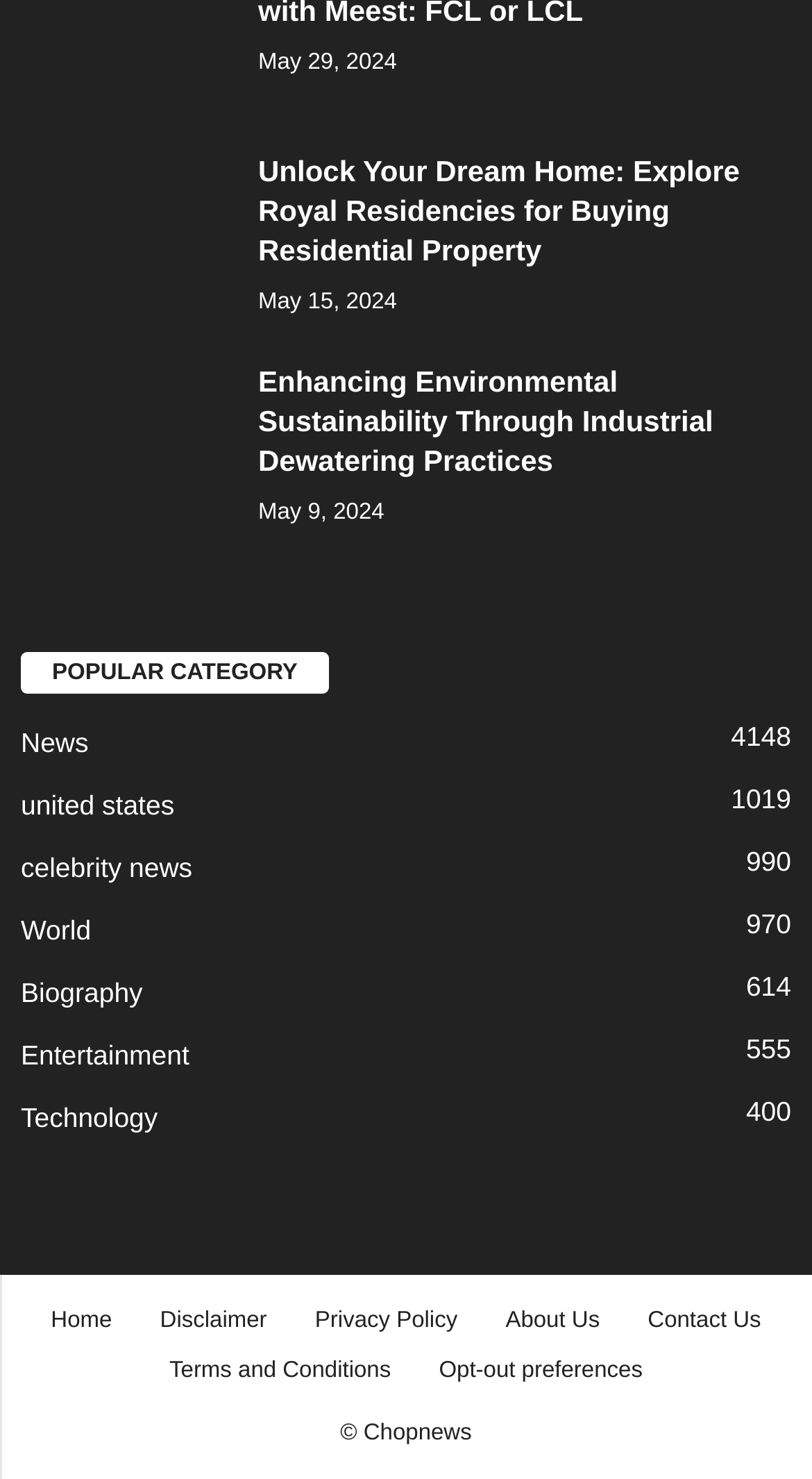Could you locate the bounding box coordinates for the section that should be clicked to accomplish this task: "Explore 'News 4148'".

[0.026, 0.491, 0.109, 0.513]